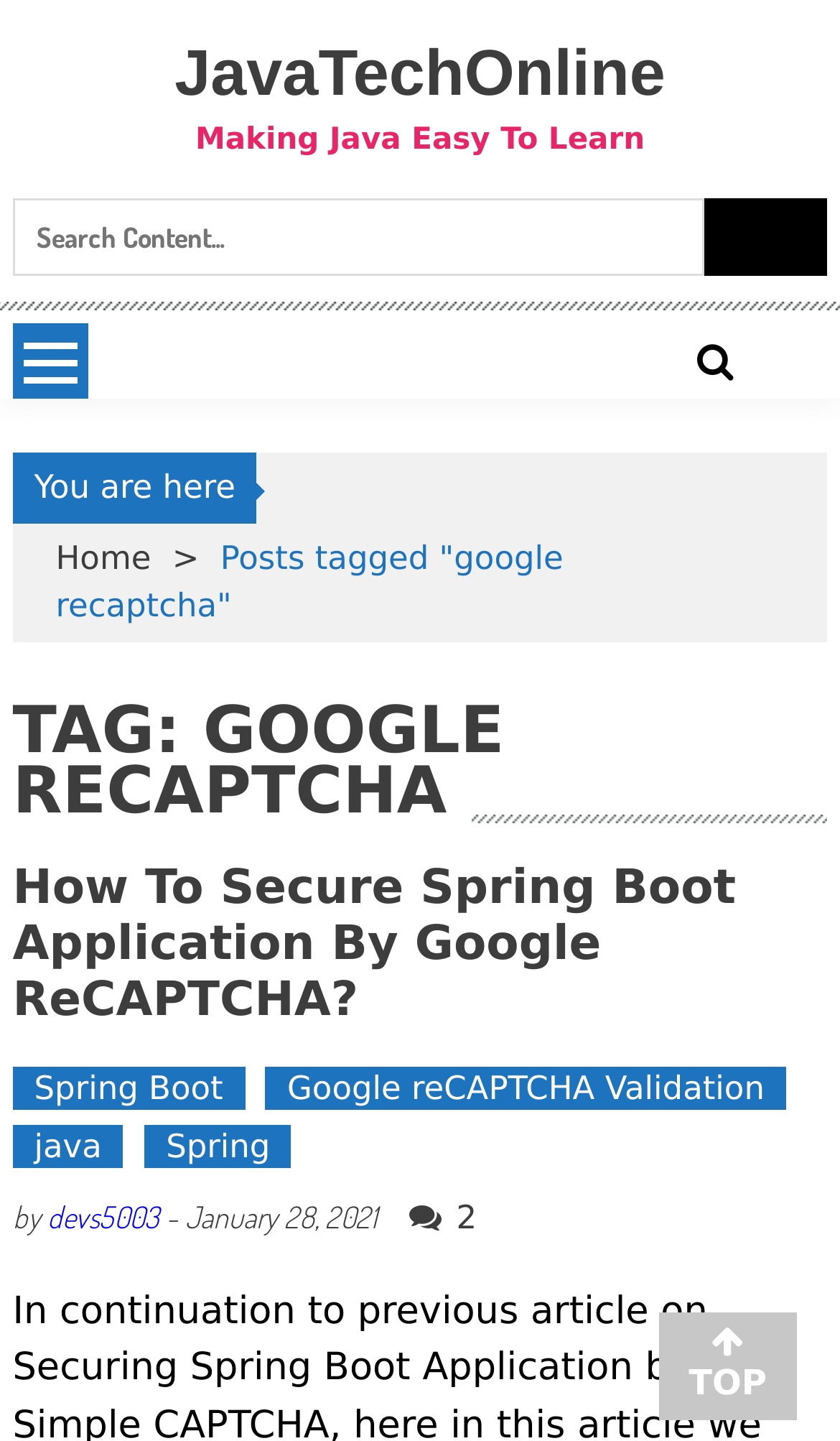Show the bounding box coordinates of the region that should be clicked to follow the instruction: "Read the post about Google ReCAPTCHA."

[0.015, 0.597, 0.876, 0.714]